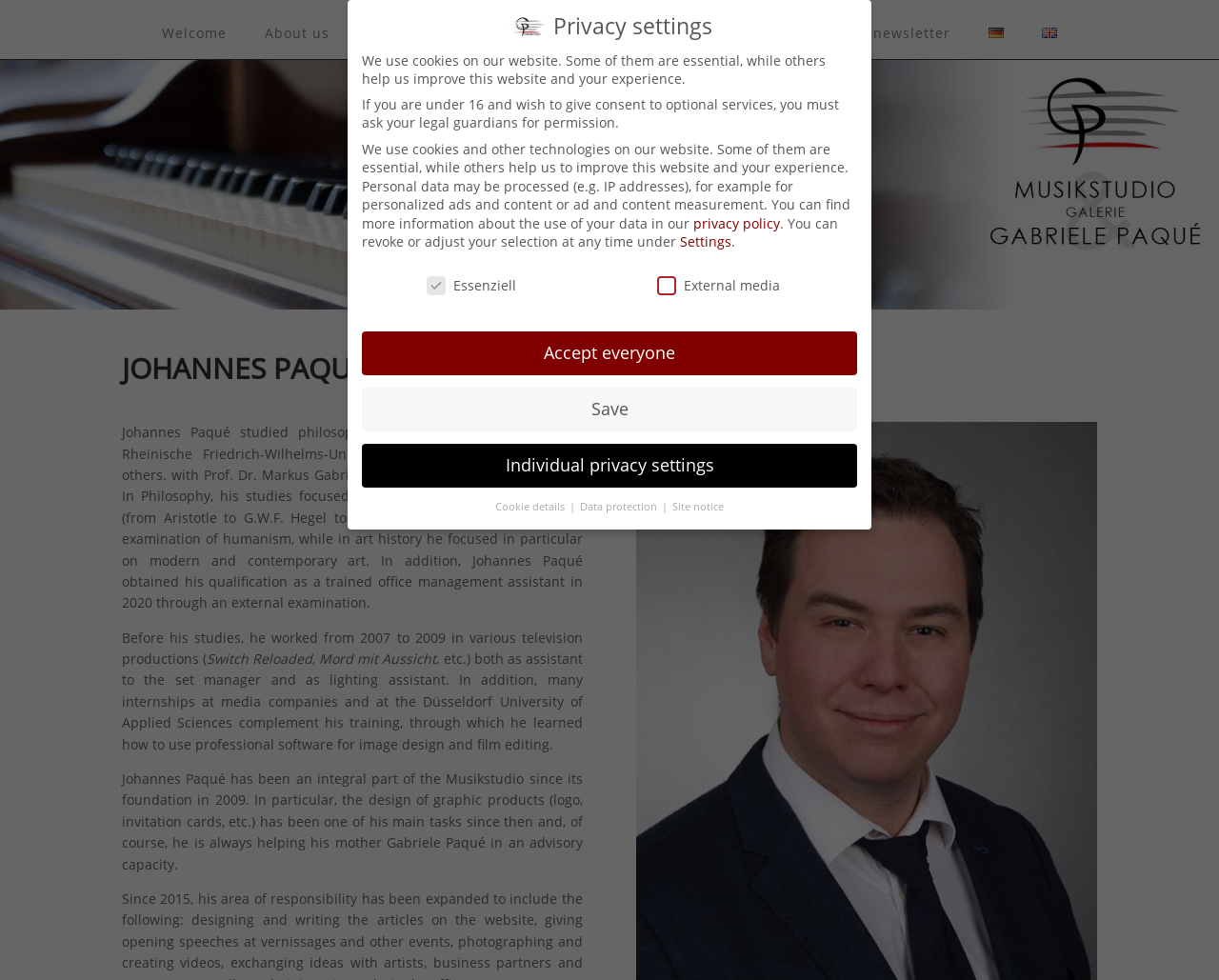Identify the bounding box coordinates of the section that should be clicked to achieve the task described: "Click the 'Contact & newsletter' link".

[0.639, 0.008, 0.795, 0.06]